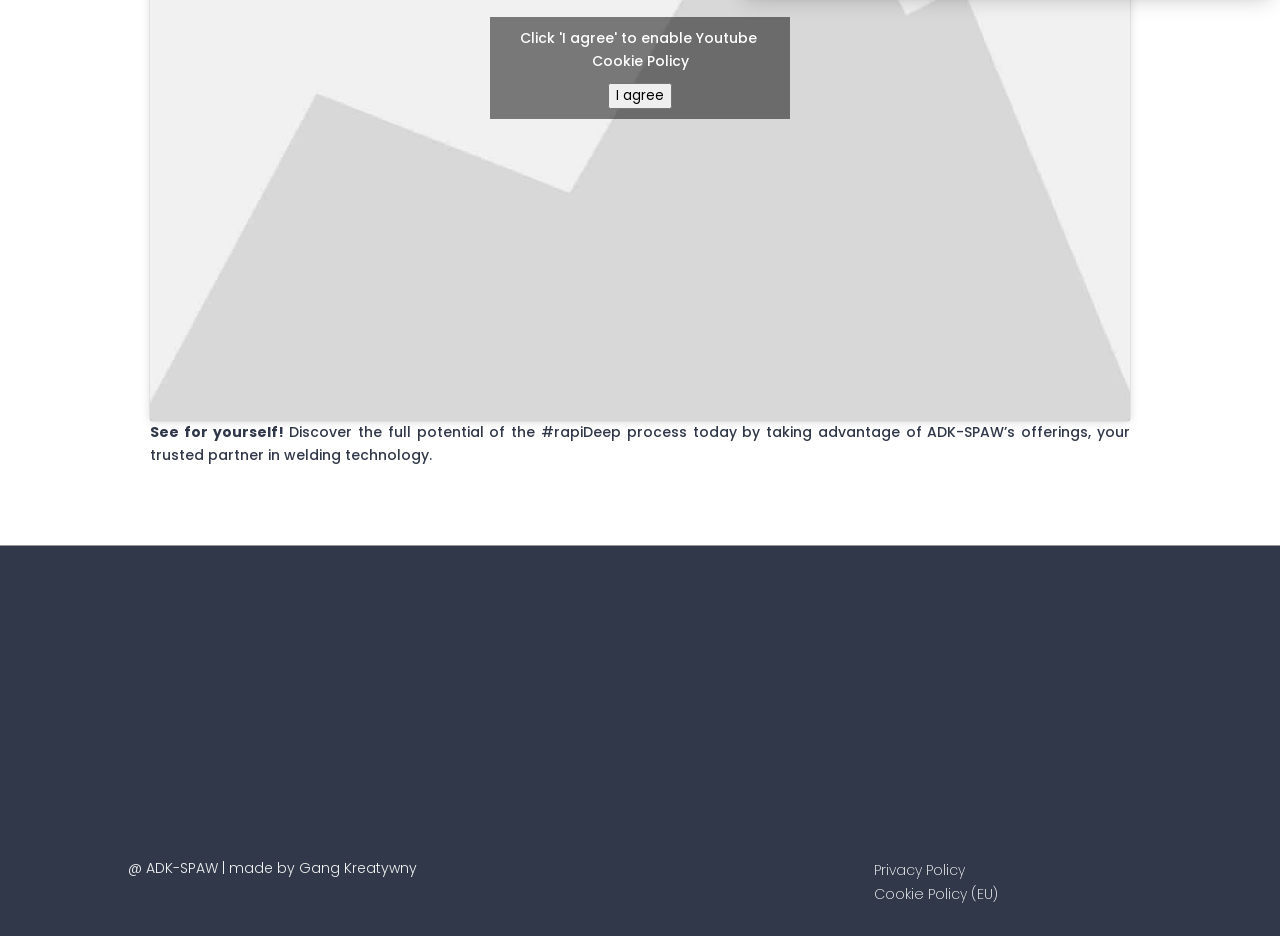What is the company's address?
Carefully analyze the image and provide a detailed answer to the question.

I found the company's address by looking at the CONTACT section, where it is listed as '17/79 Świętokrzyska Street, Radom'.